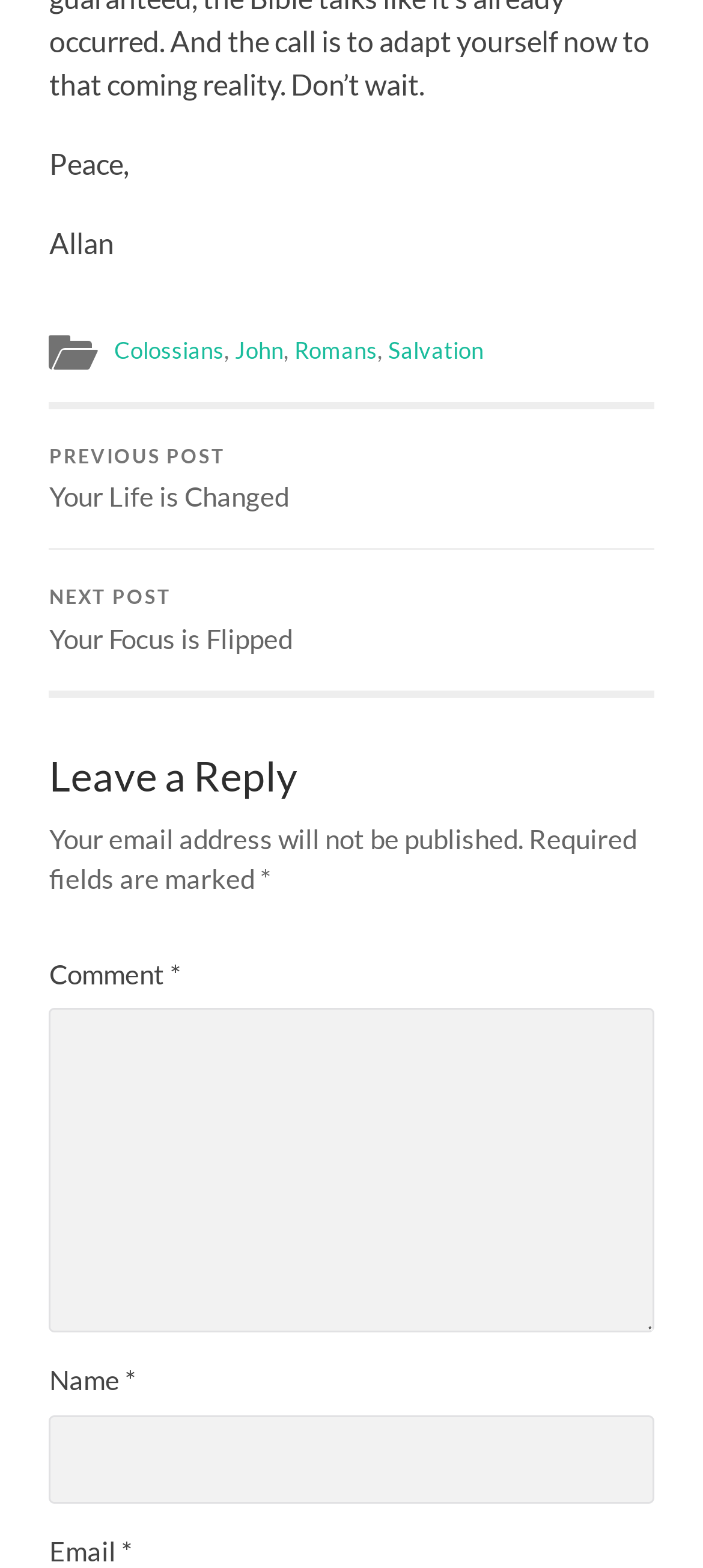Kindly determine the bounding box coordinates of the area that needs to be clicked to fulfill this instruction: "Click on the 'Home' link".

None